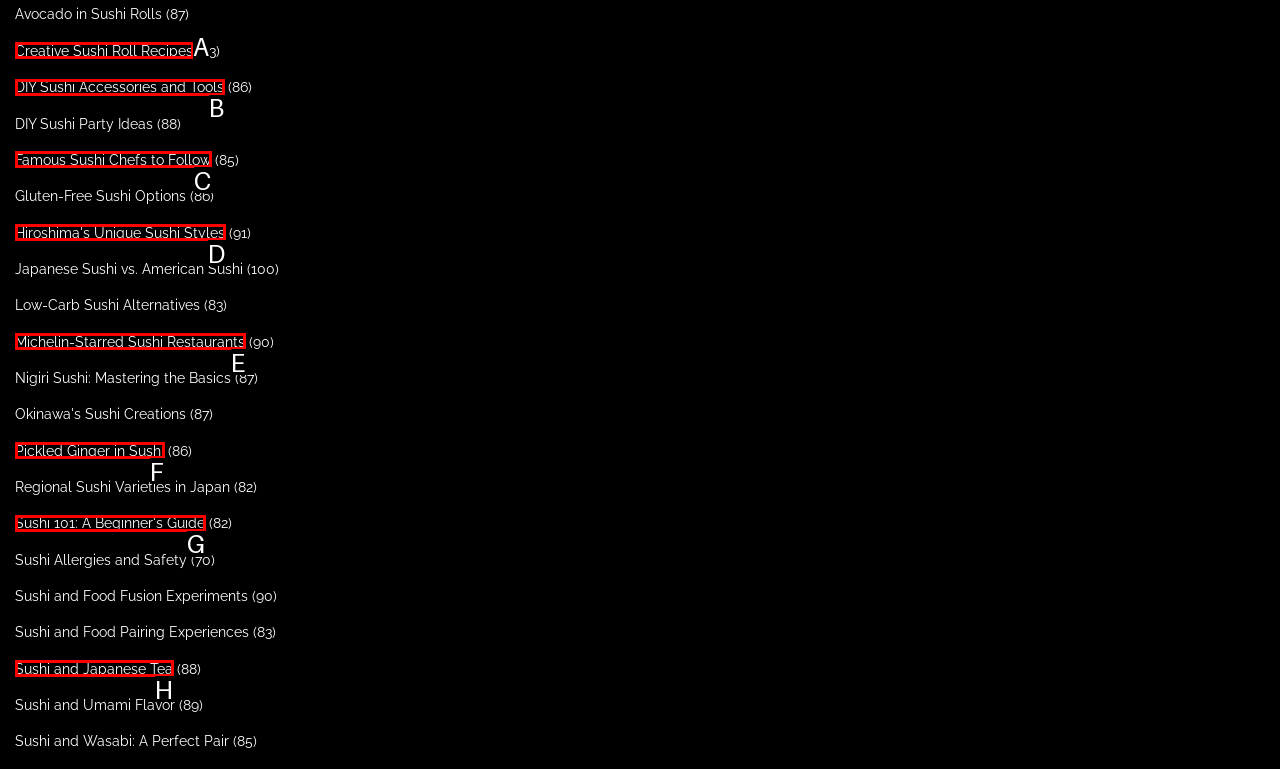From the given options, find the HTML element that fits the description: Sushi and Japanese Tea. Reply with the letter of the chosen element.

H